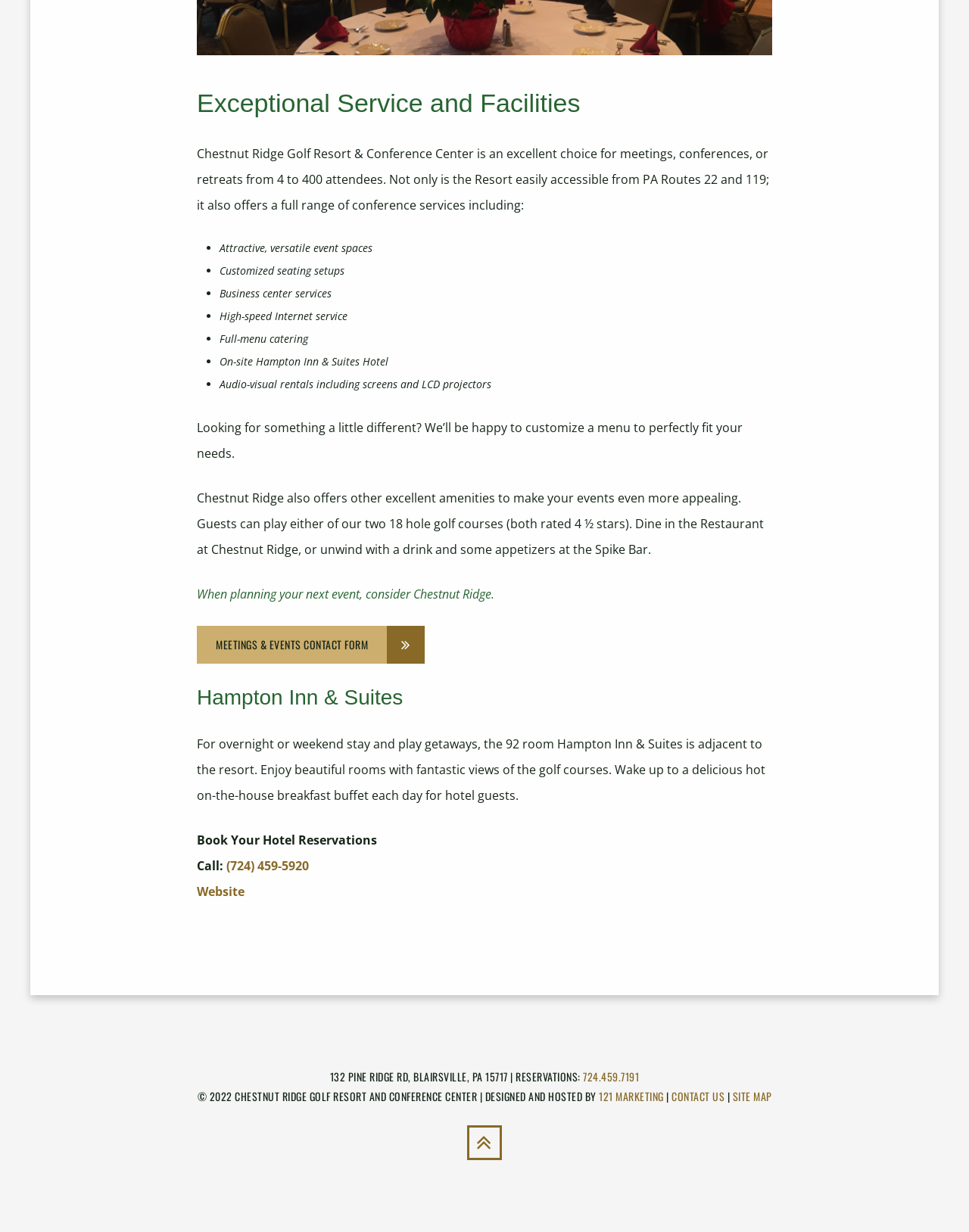Pinpoint the bounding box coordinates of the element to be clicked to execute the instruction: "Call the phone number".

[0.234, 0.696, 0.319, 0.709]